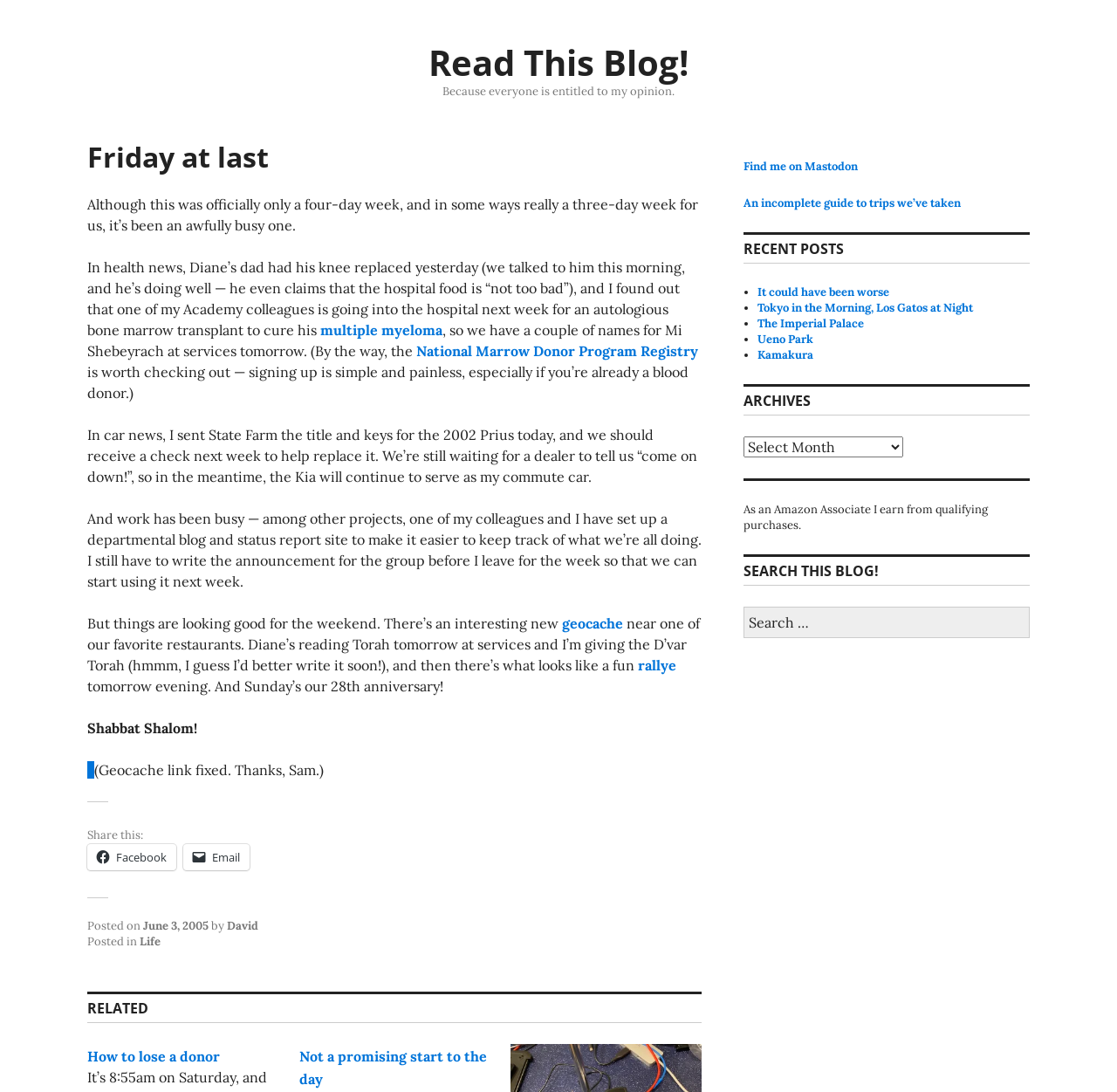Please determine the primary heading and provide its text.

Friday at last